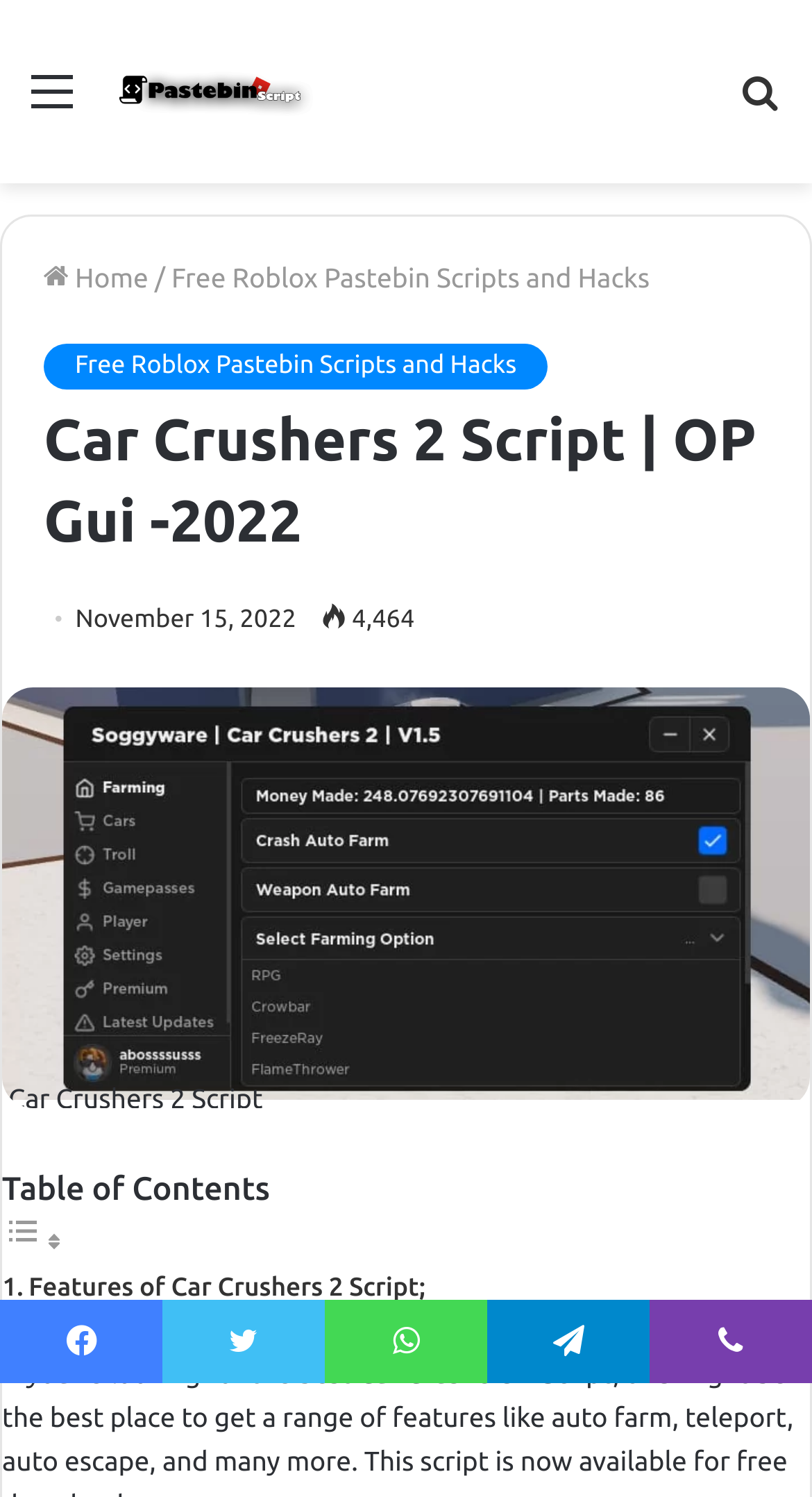Construct a thorough caption encompassing all aspects of the webpage.

This webpage is about Car Crushers 2 Script, specifically an OP Gui from 2022. At the top, there are three links: "Menu", "PastebinScript" with an accompanying image, and "Search for". The "Search for" link is followed by a header section that contains several links, including "Home", "Free Roblox Pastebin Scripts and Hacks", and the title of the page "Car Crushers 2 Script | OP Gui -2022". Below the title, there is a date "November 15, 2022" and a view count "4,464".

To the right of the header section, there is a large figure with an image of the Car Crushers 2 Script, accompanied by a caption with the same text. Below the figure, there is a "Table of Contents" section with a toggle button. 

The main content of the page is divided into sections, each with a heading that describes a feature of the Car Crushers 2 Script, such as "Features of Car Crushers 2 Script" and "Script". 

At the bottom of the page, there are social media links to Facebook, Twitter, WhatsApp, Telegram, and Viber, represented by their respective icons.